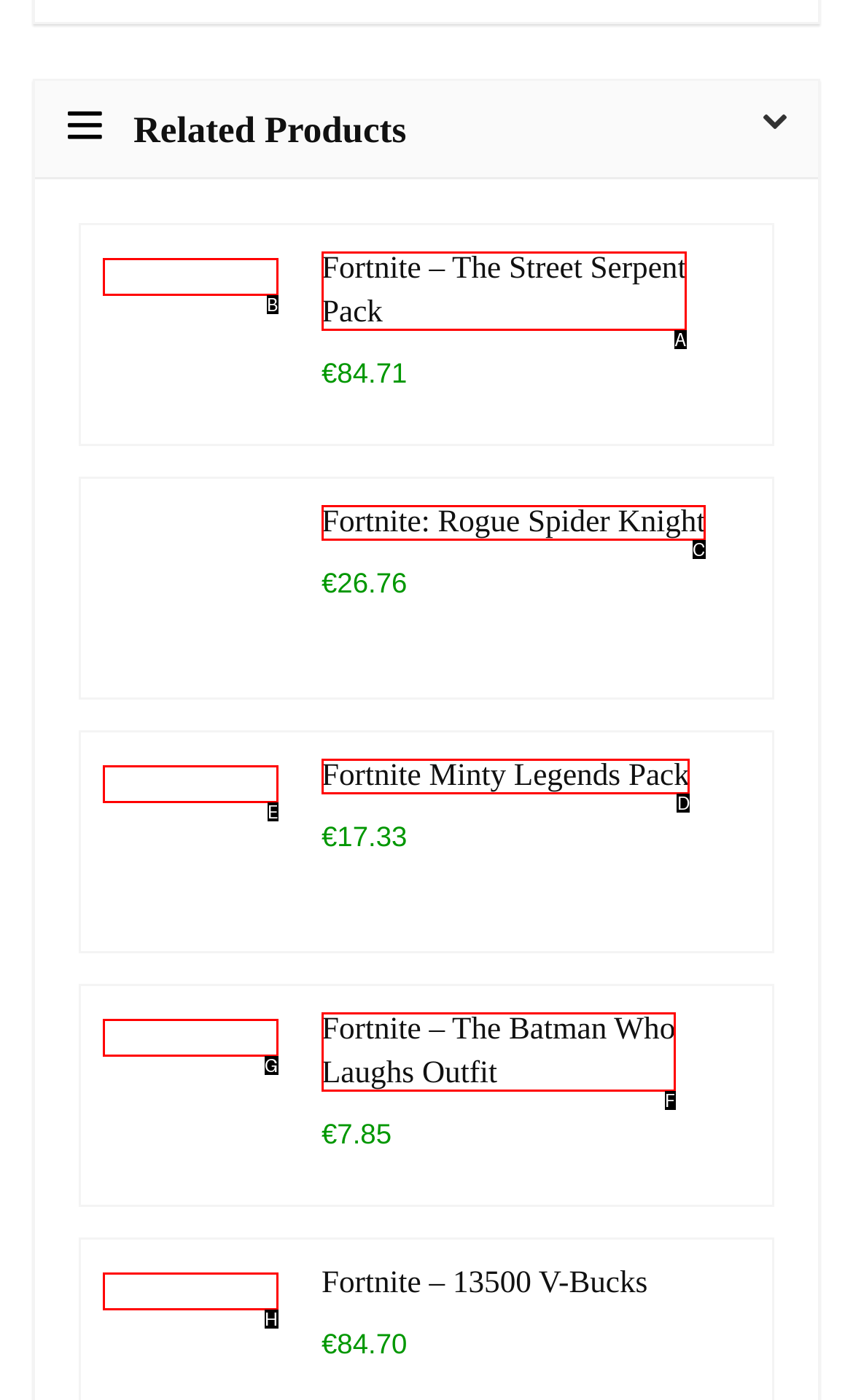Given the description: alt="Fortnite – 13500 V-Bucks", pick the option that matches best and answer with the corresponding letter directly.

H